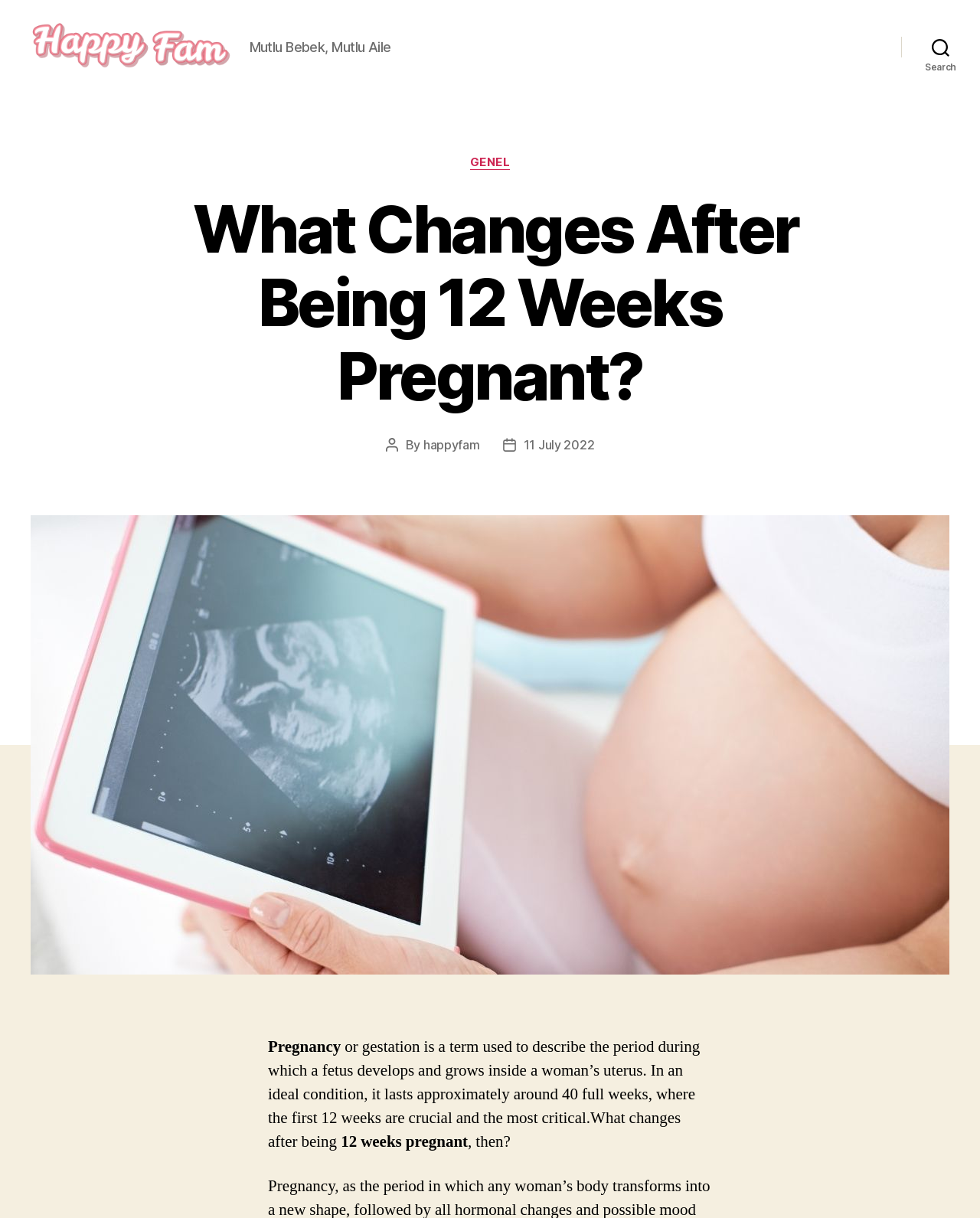What is the topic of this webpage? Using the information from the screenshot, answer with a single word or phrase.

Pregnancy